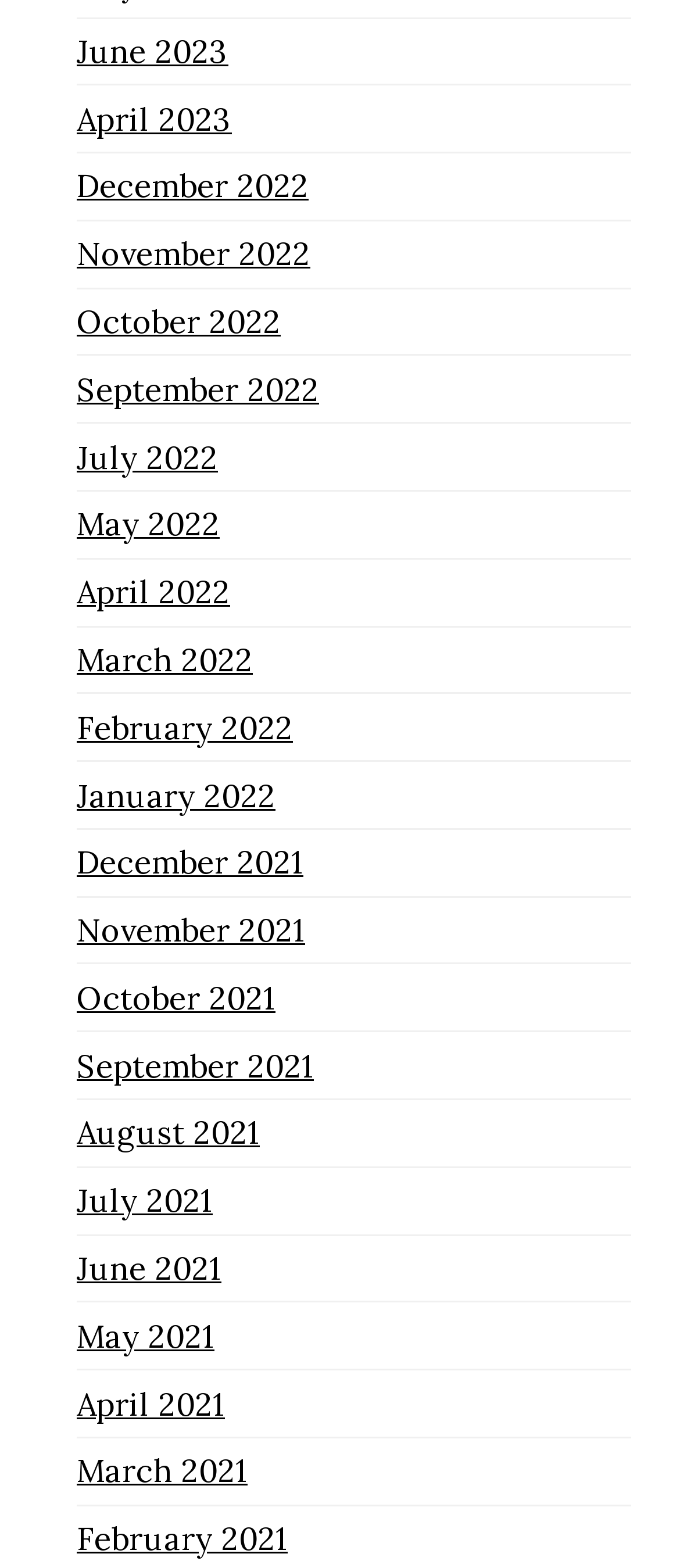What are the months listed on the webpage?
Kindly answer the question with as much detail as you can.

By examining the links on the webpage, I can see that there are multiple links with month names and corresponding years. The months listed are from 2021 to 2023, including January, February, March, April, May, June, July, August, September, October, November, and December.